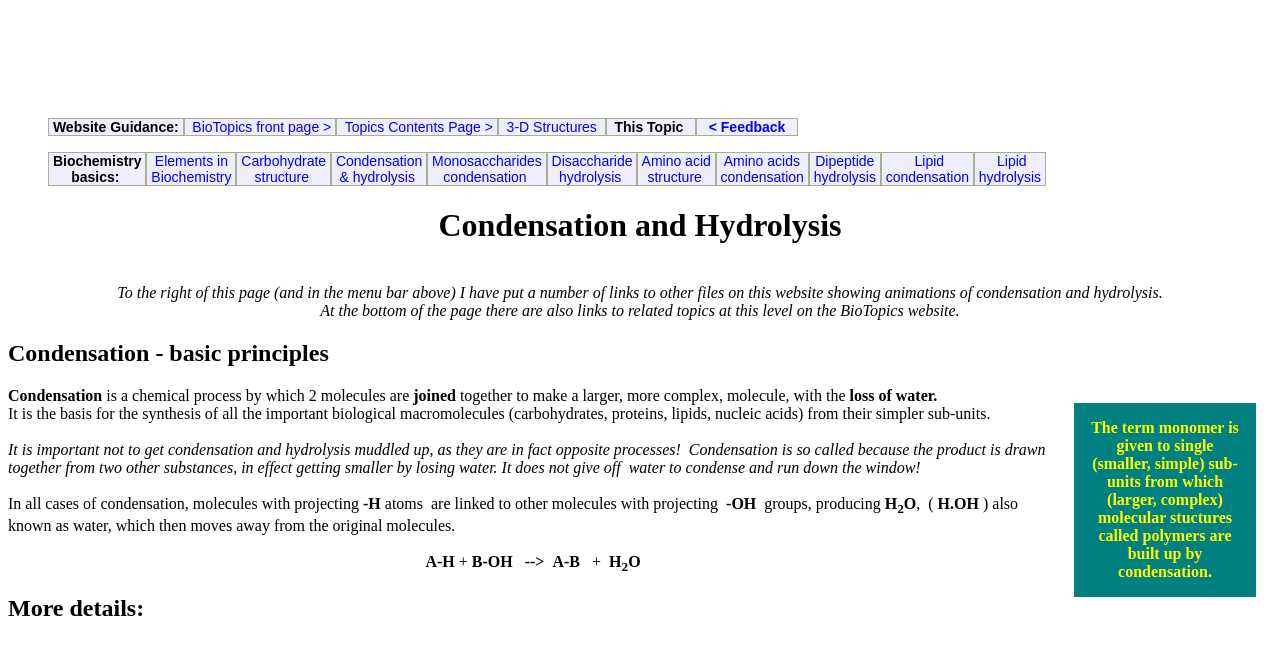Specify the bounding box coordinates for the region that must be clicked to perform the given instruction: "Jump to 'Feedback' section".

[0.554, 0.179, 0.614, 0.204]